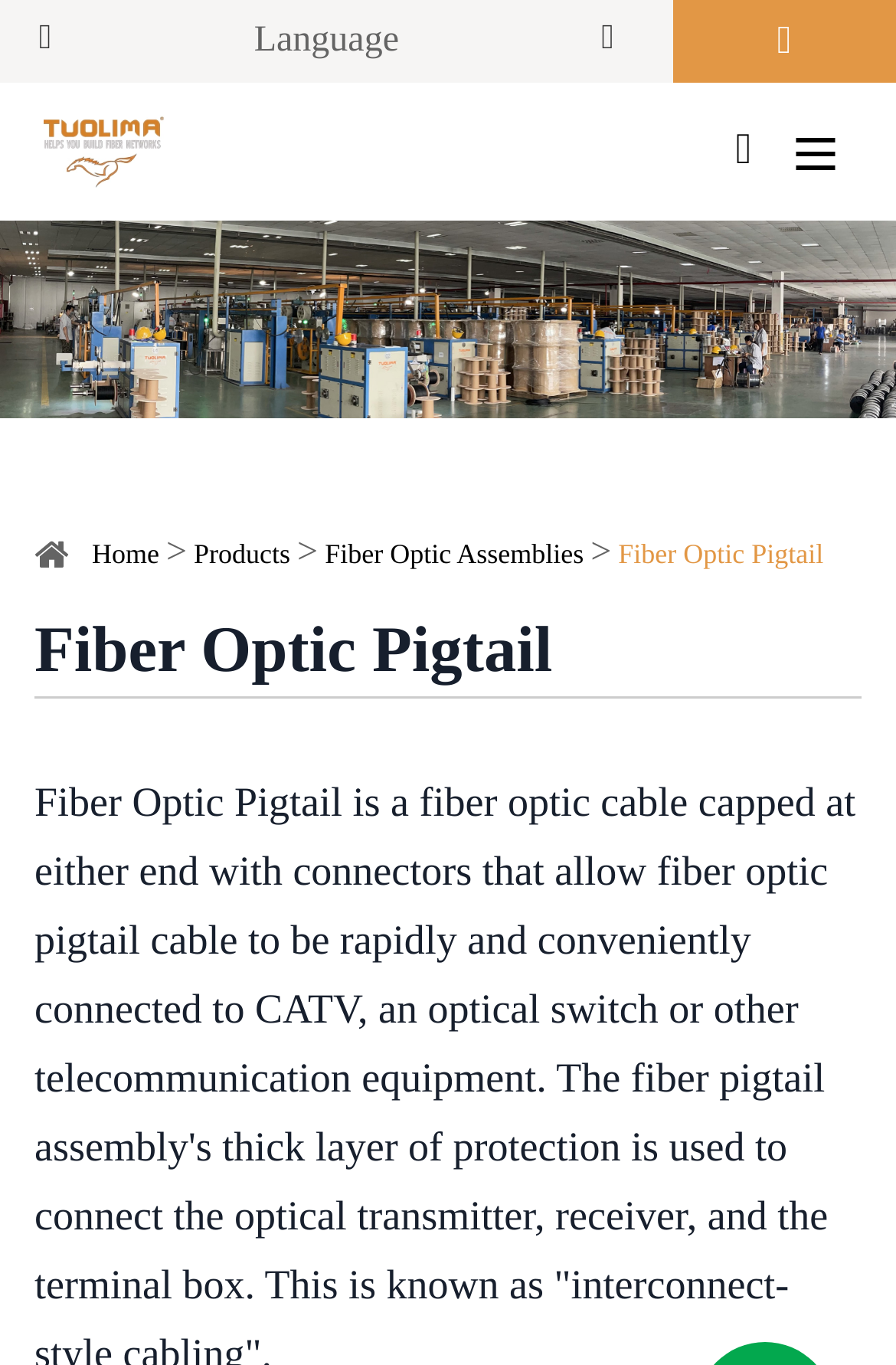Please identify the webpage's heading and generate its text content.

Fiber Optic Pigtail